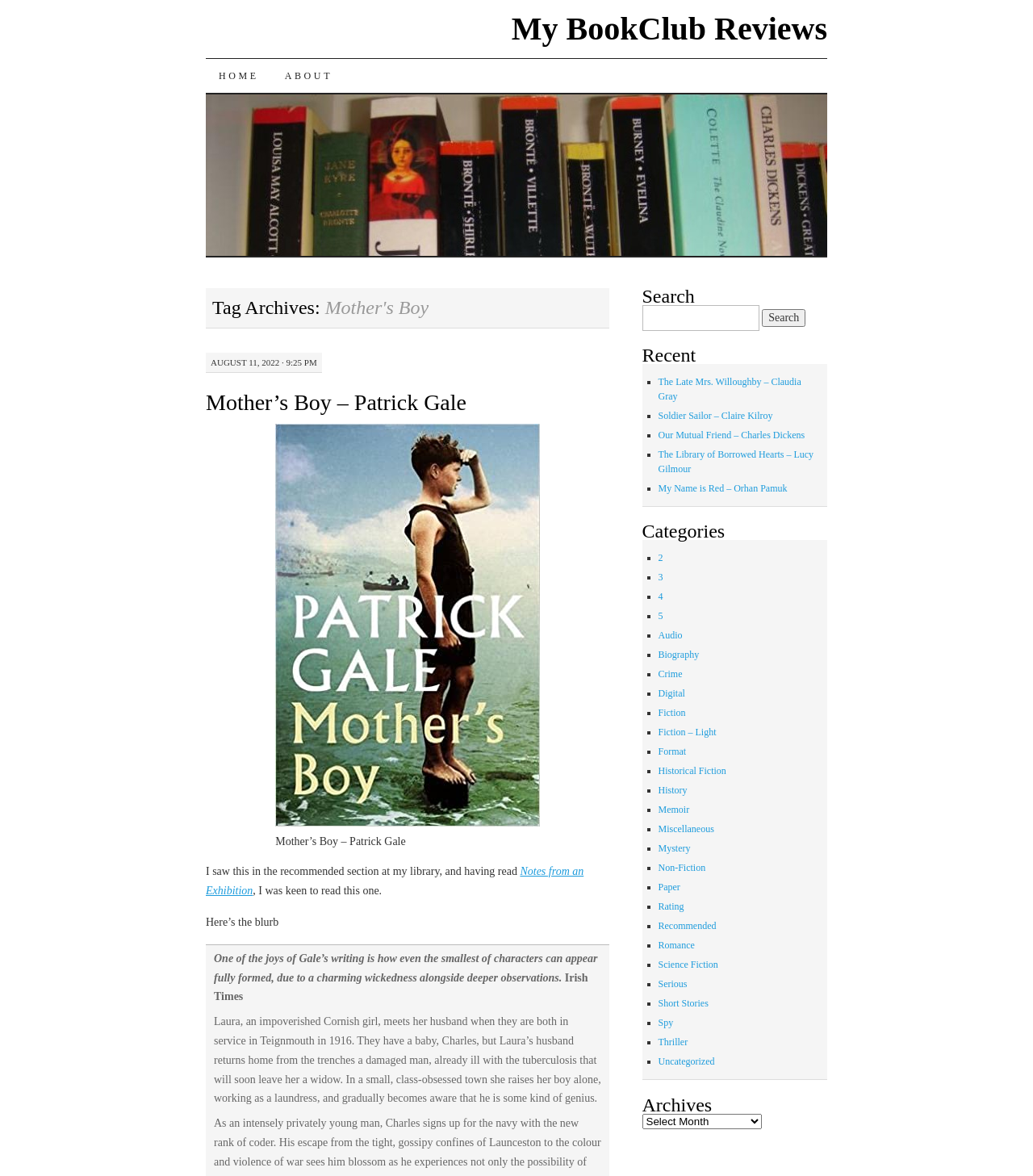Find the bounding box coordinates of the area that needs to be clicked in order to achieve the following instruction: "Search for a book". The coordinates should be specified as four float numbers between 0 and 1, i.e., [left, top, right, bottom].

[0.621, 0.259, 0.801, 0.281]